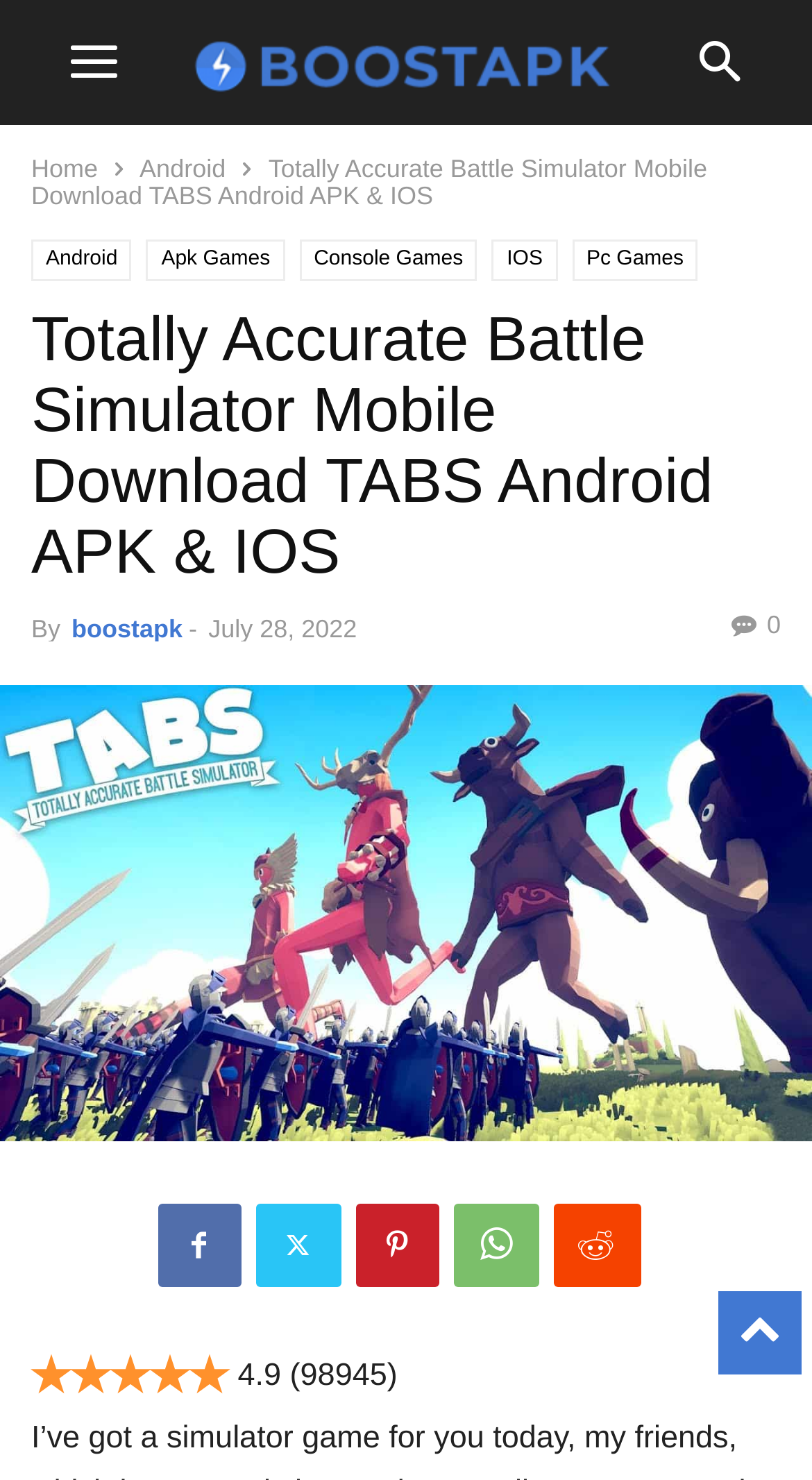Determine the bounding box coordinates for the clickable element required to fulfill the instruction: "Go to the home page". Provide the coordinates as four float numbers between 0 and 1, i.e., [left, top, right, bottom].

[0.038, 0.104, 0.121, 0.124]